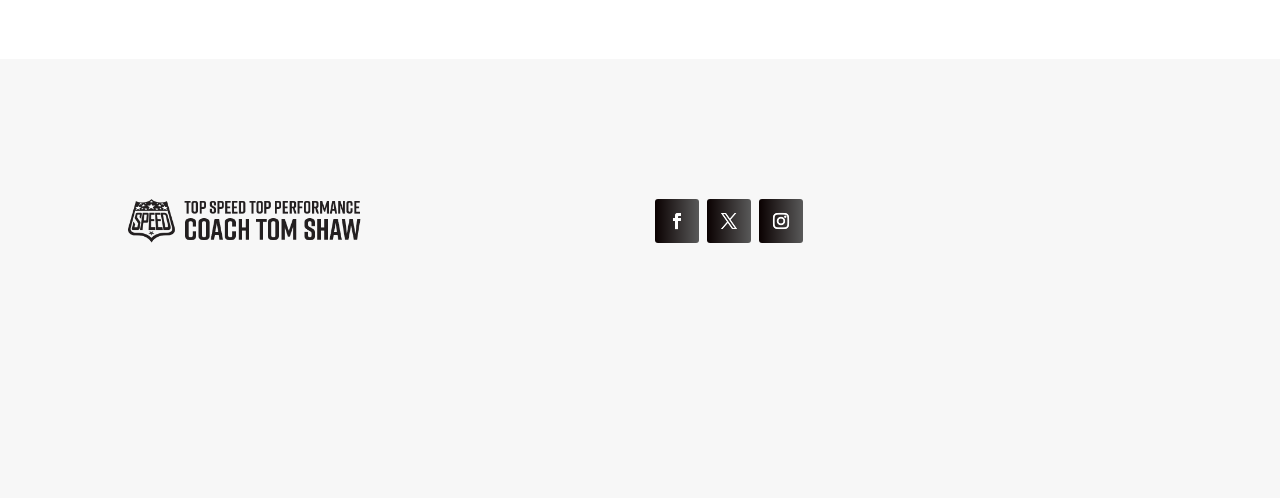Please answer the following question using a single word or phrase: 
What is the email address?

coach@coachtomshaw.com